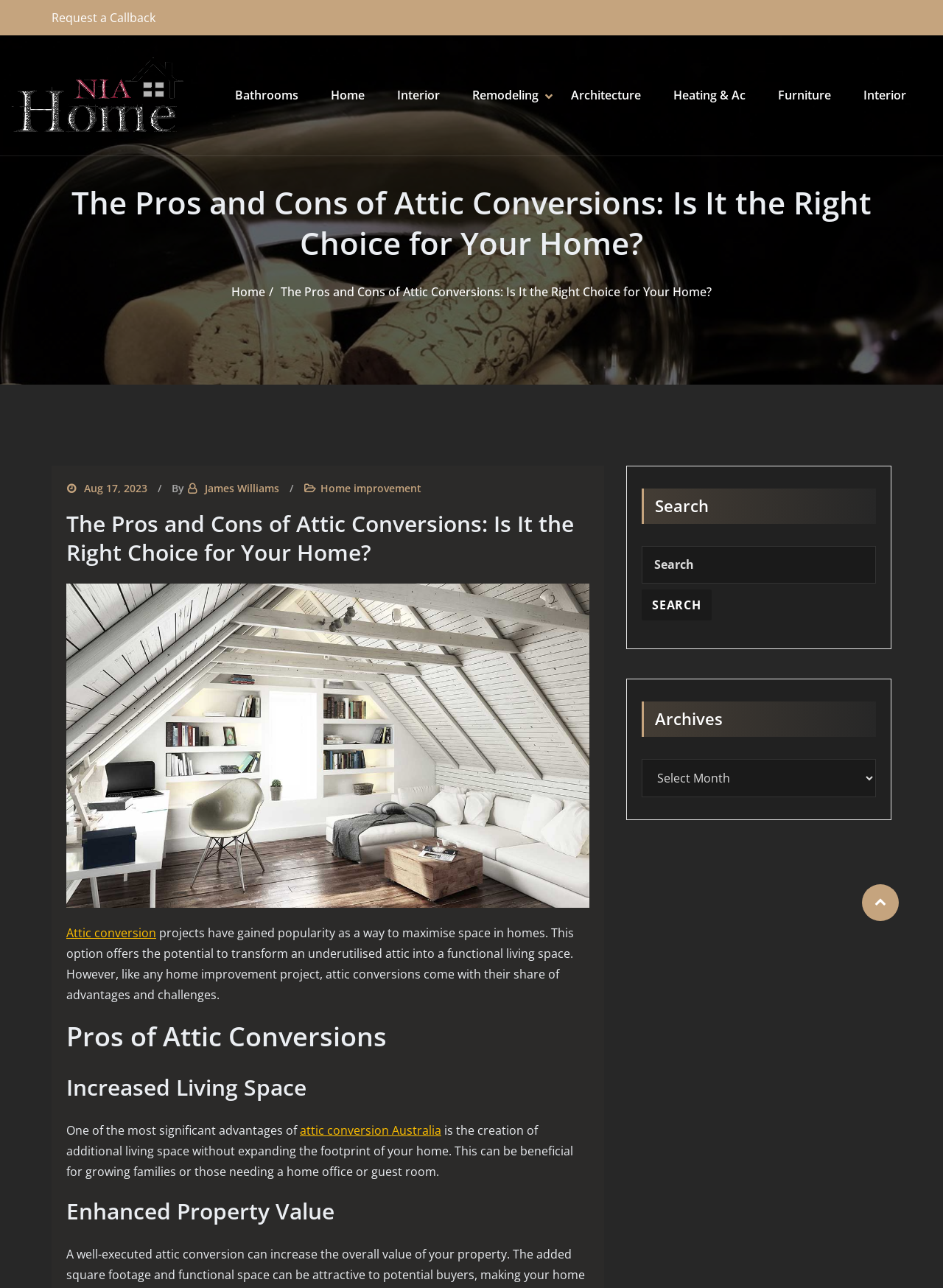Please find the bounding box coordinates of the element that you should click to achieve the following instruction: "Click on the 'Request a Callback' button". The coordinates should be presented as four float numbers between 0 and 1: [left, top, right, bottom].

[0.055, 0.007, 0.165, 0.02]